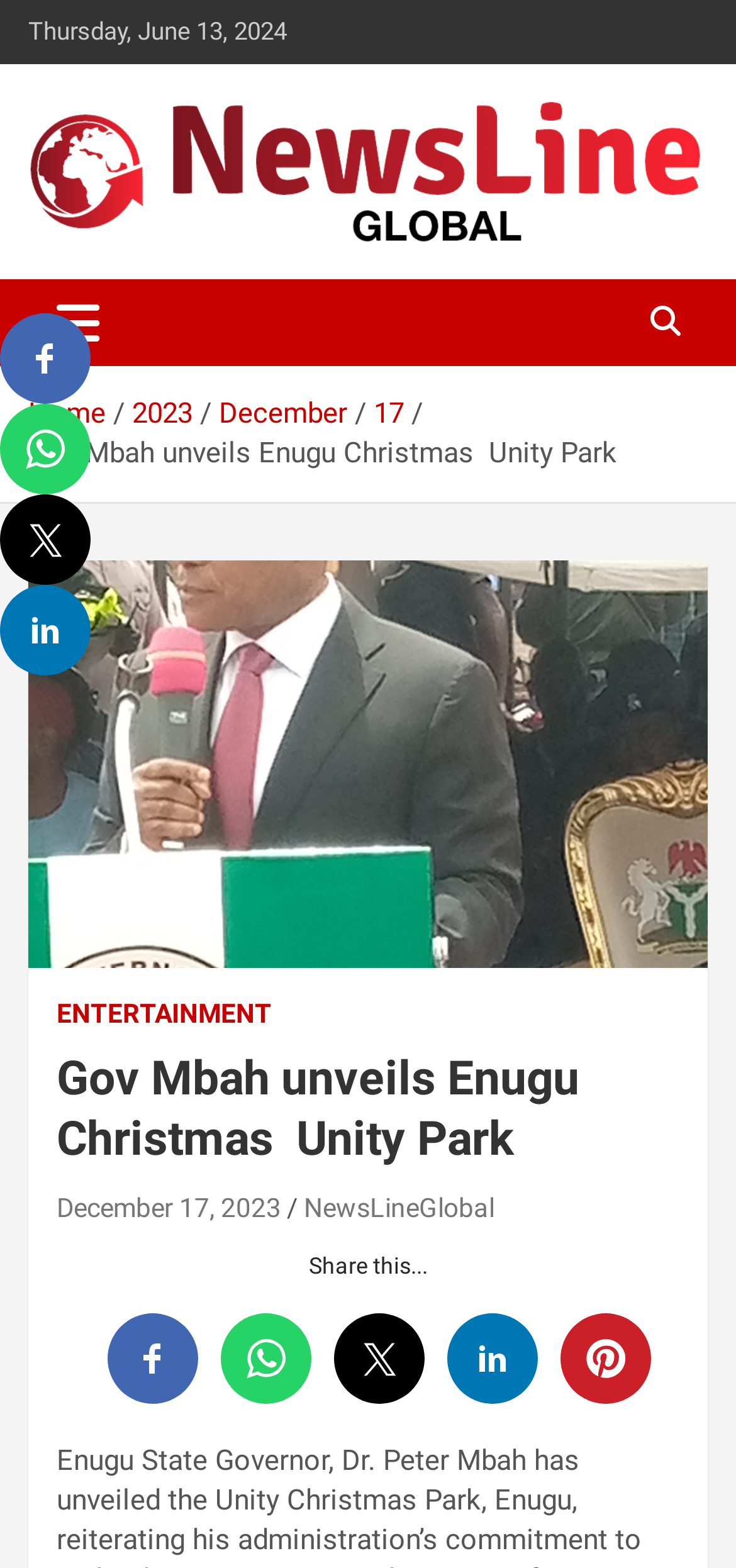Give a full account of the webpage's elements and their arrangement.

The webpage appears to be a news article page, with a focus on the story of Enugu State Governor, Dr. Peter Mbah, unveiling the Unity Christmas Park in Enugu. 

At the top of the page, there are four social media links, each accompanied by a small image, aligned horizontally and spaced evenly apart. Below these links, there is a horizontal navigation bar with links to "Home", "2023", "December", and "17", which likely represent the article's categorization and date.

The main content of the page is divided into two sections. The top section features a large image, taking up most of the width of the page, with a heading that reads "Gov Mbah unveils Enugu Christmas Unity Park" above it. Below the image, there is a subheading with the date "December 17, 2023" and the source "NewsLineGlobal".

The second section of the main content is the article itself, which is a block of text that spans the width of the page. The text is divided into paragraphs, with no clear headings or subheadings. 

At the bottom of the page, there are five social media sharing links, each represented by a small image, aligned horizontally and spaced evenly apart. Above these links, there is a "Share this..." text.